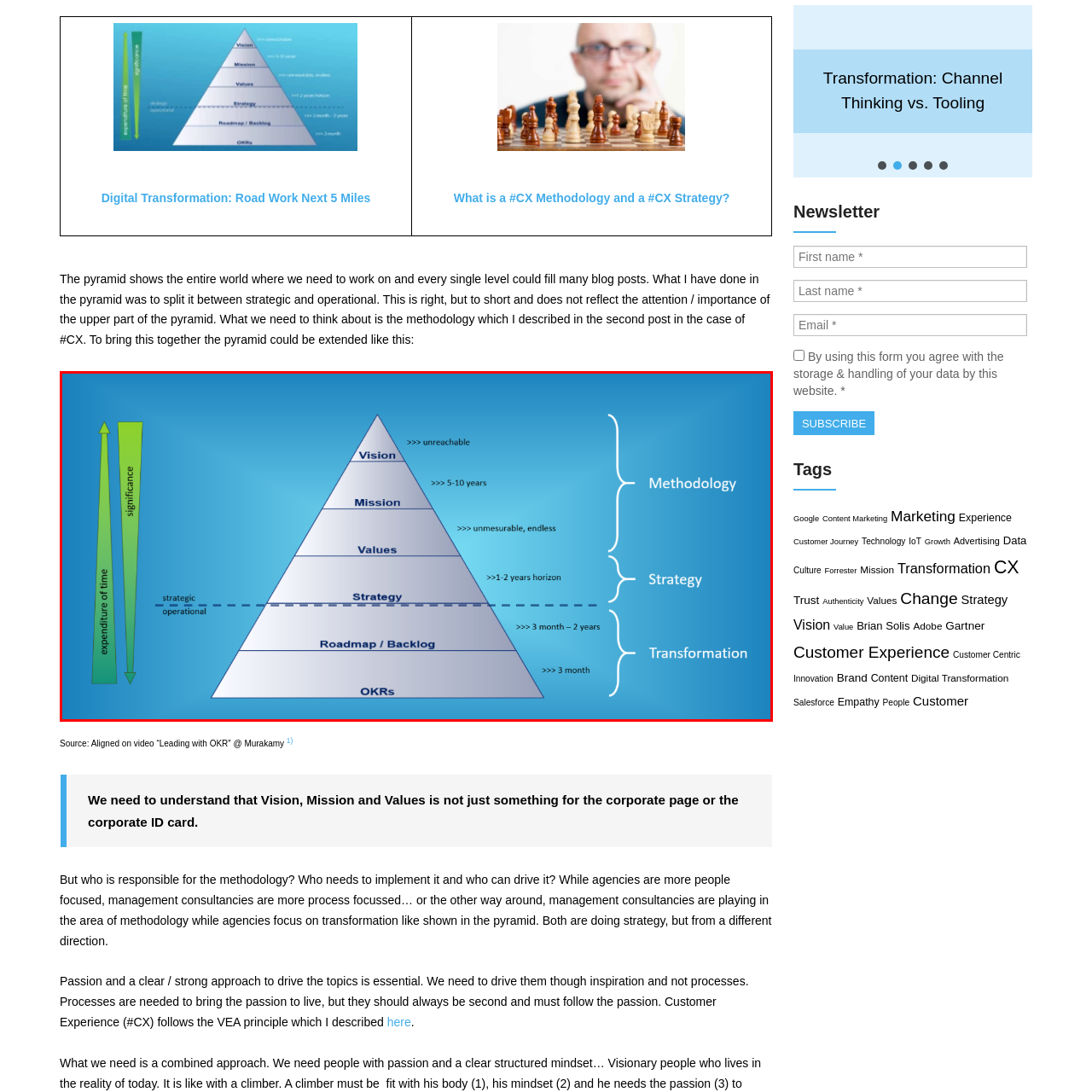Observe the section highlighted in yellow, What is the timeframe for 'OKRs'? 
Please respond using a single word or phrase.

up to three months